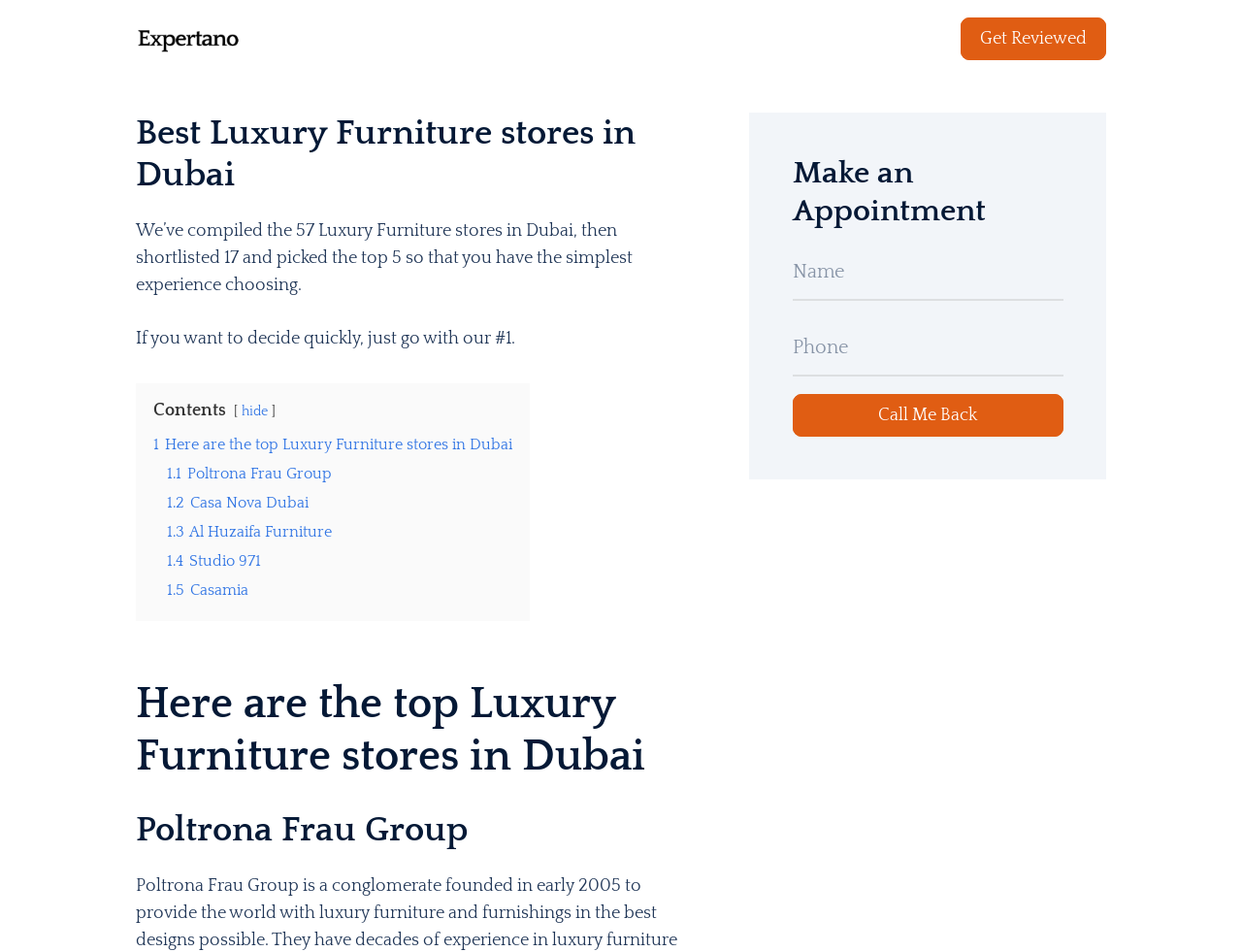How many top luxury furniture stores are listed on this webpage?
Based on the image, answer the question with as much detail as possible.

The webpage mentions that it has 'picked the top 5' luxury furniture stores, and the list includes 5 stores: Poltrona Frau Group, Casa Nova Dubai, Al Huzaifa Furniture, Studio 971, and Casamia.